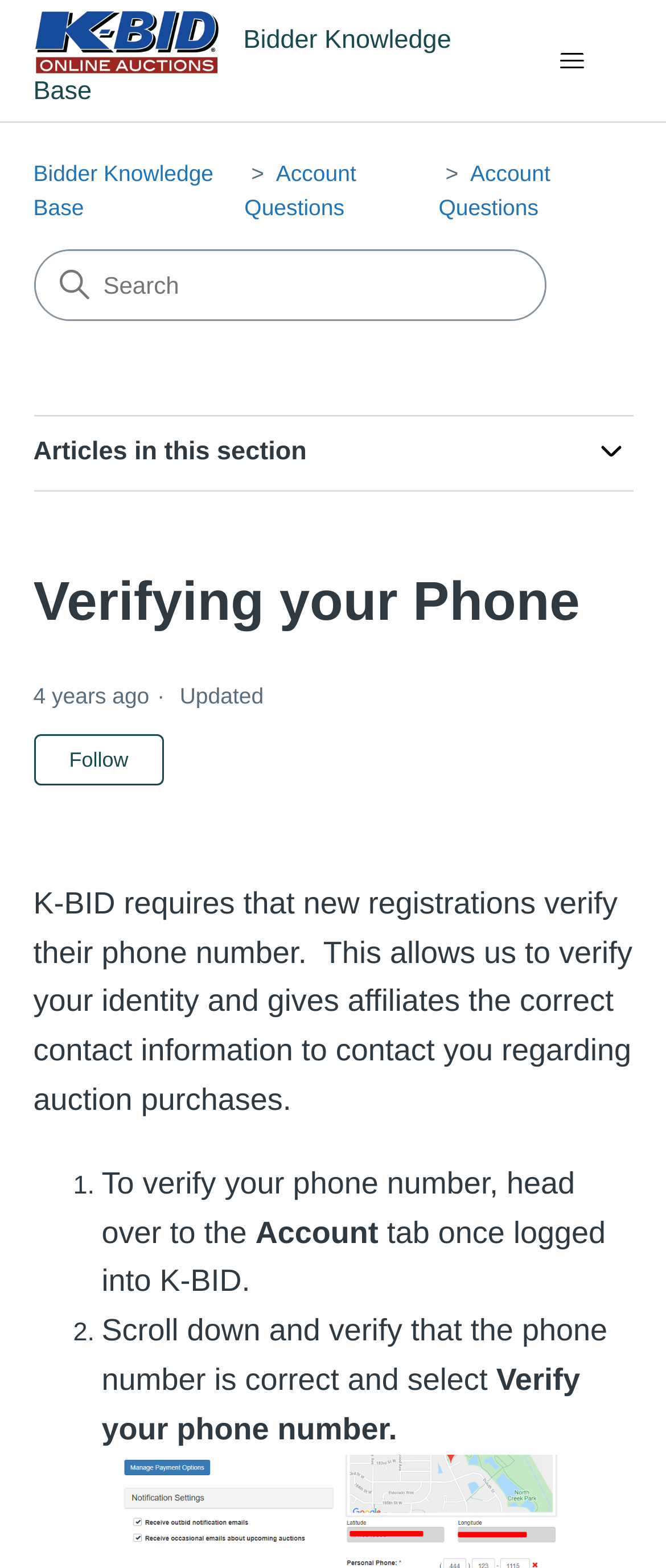What is the purpose of verifying phone number on K-BID?
Please provide a single word or phrase as your answer based on the screenshot.

Verify identity and contact info